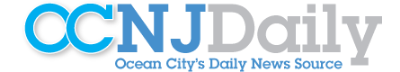Answer the following query concisely with a single word or phrase:
What is the tagline of OCNJ Daily?

Ocean City’s Daily News Source